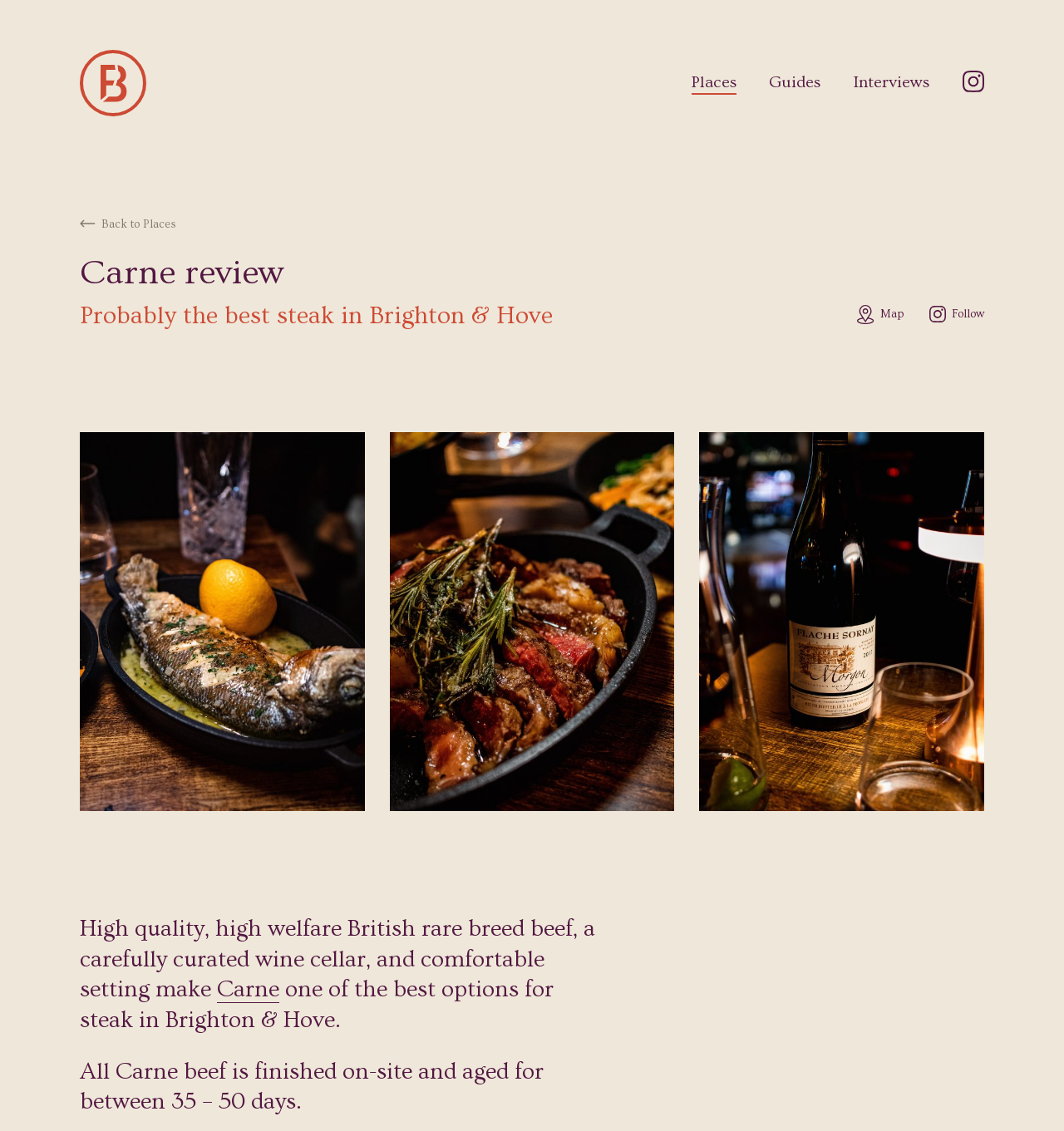Identify the bounding box coordinates of the element to click to follow this instruction: 'sign up for family orbit'. Ensure the coordinates are four float values between 0 and 1, provided as [left, top, right, bottom].

None